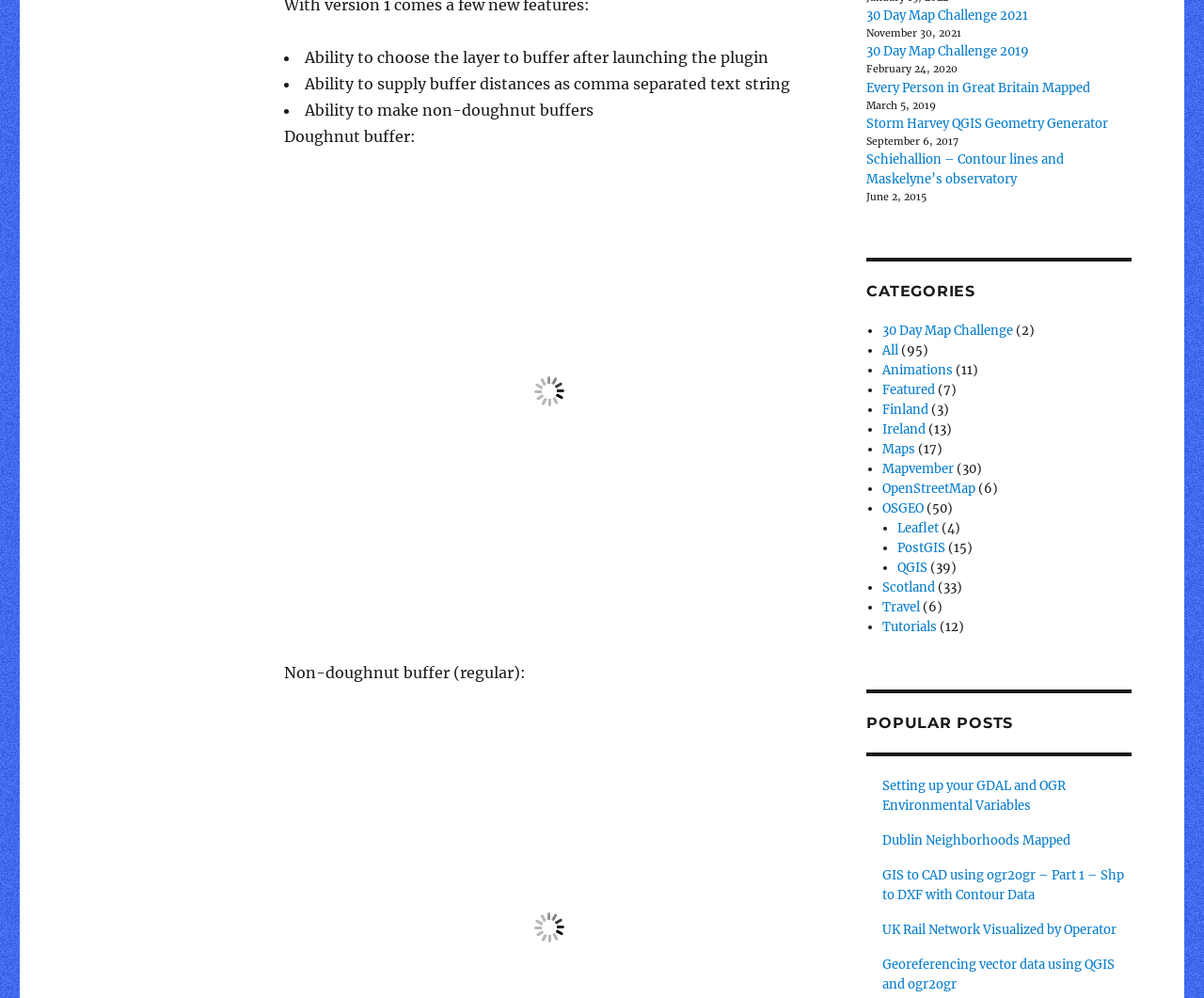Analyze the image and give a detailed response to the question:
How many posts are in the '30 Day Map Challenge' category?

I found the answer by looking at the categories listed on the webpage, where '30 Day Map Challenge' has a count of 2 in parentheses.